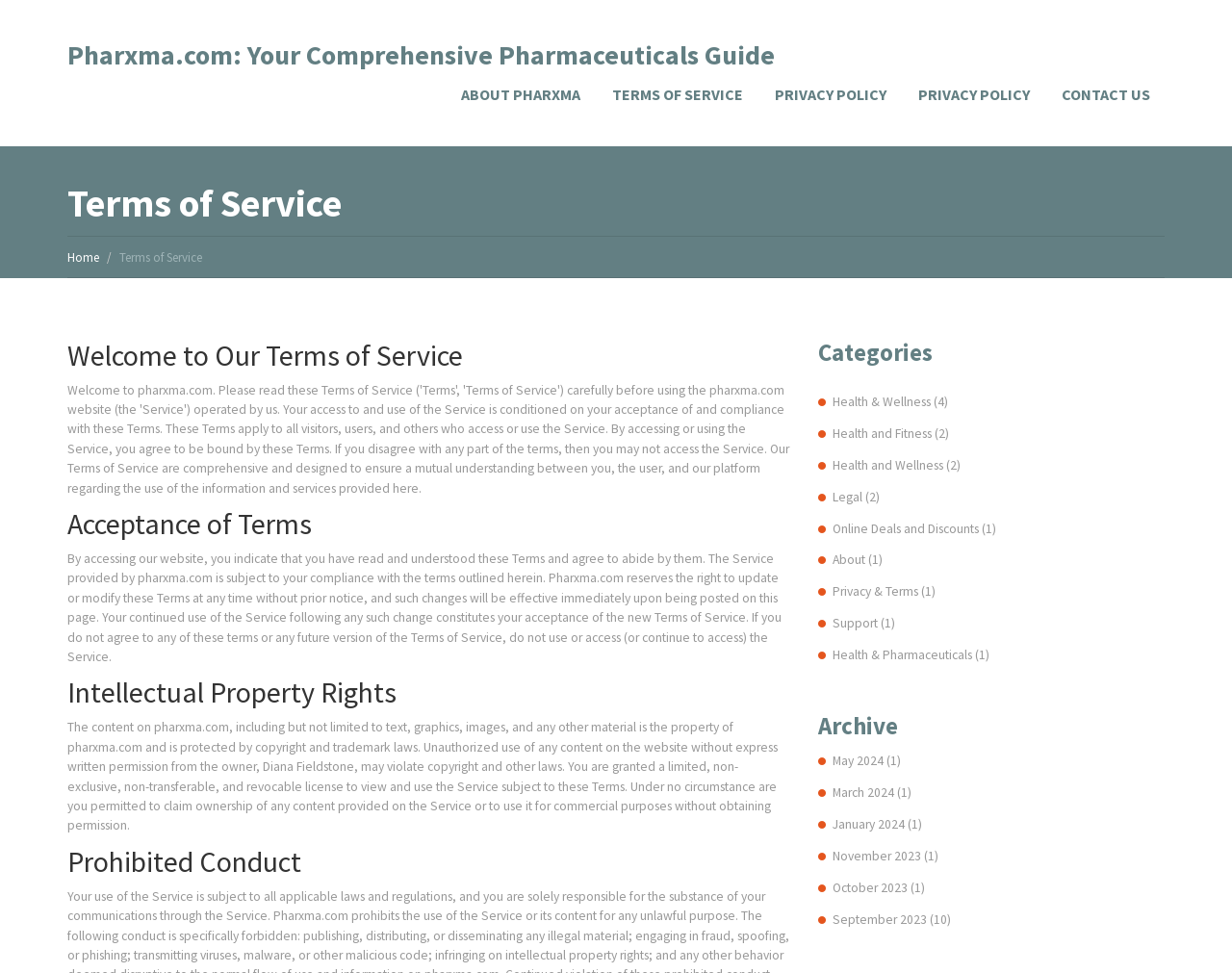Find the bounding box coordinates for the area you need to click to carry out the instruction: "Click on ABOUT PHARXMA". The coordinates should be four float numbers between 0 and 1, indicated as [left, top, right, bottom].

[0.362, 0.075, 0.483, 0.118]